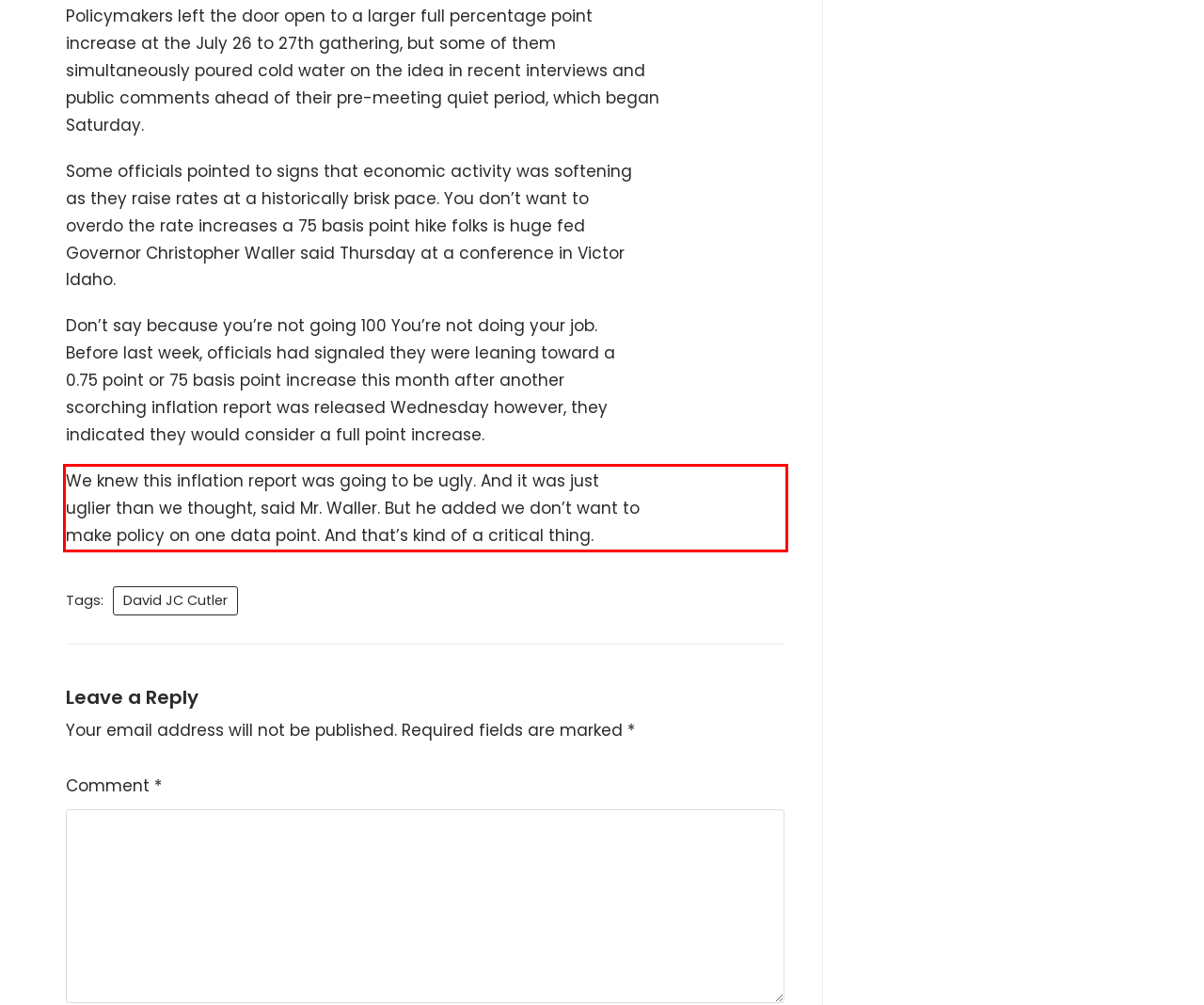Using the provided screenshot, read and generate the text content within the red-bordered area.

We knew this inflation report was going to be ugly. And it was just uglier than we thought, said Mr. Waller. But he added we don’t want to make policy on one data point. And that’s kind of a critical thing.